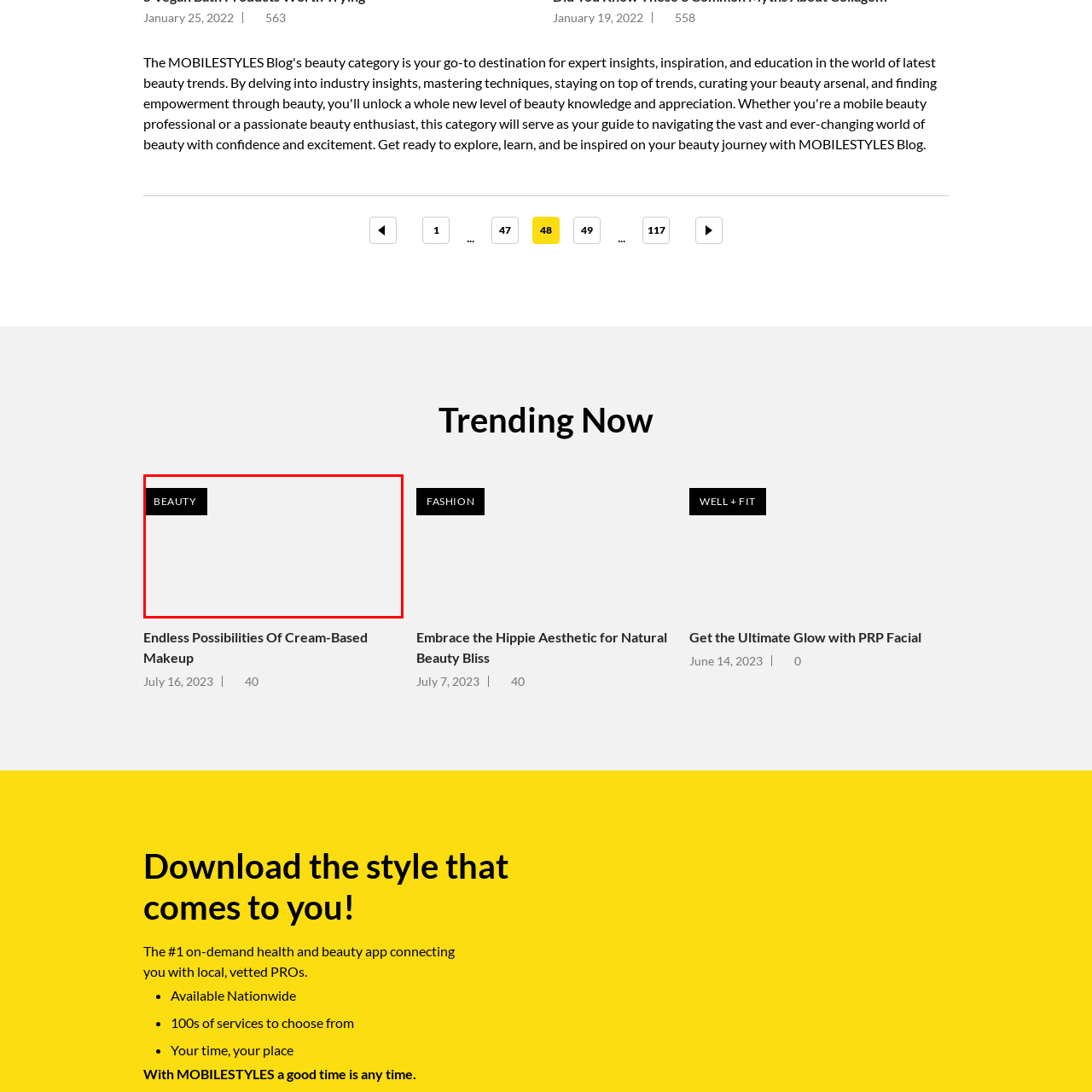Offer a complete and descriptive caption for the image marked by the red box.

The image prominently features the word "BEAUTY" displayed in white text on a solid black background. This simple yet striking visual serves as a thematic centerpiece, likely indicating a section focused on beauty-related topics or products. Positioned within a content area titled "Trending Now," this image is part of an article that discusses "Endless Possibilities Of Cream-Based Makeup," which suggests an exploration of makeup artistry and techniques. The overall design emphasizes an elegant and modern aesthetic, appealing to readers interested in beauty trends and inspiration.